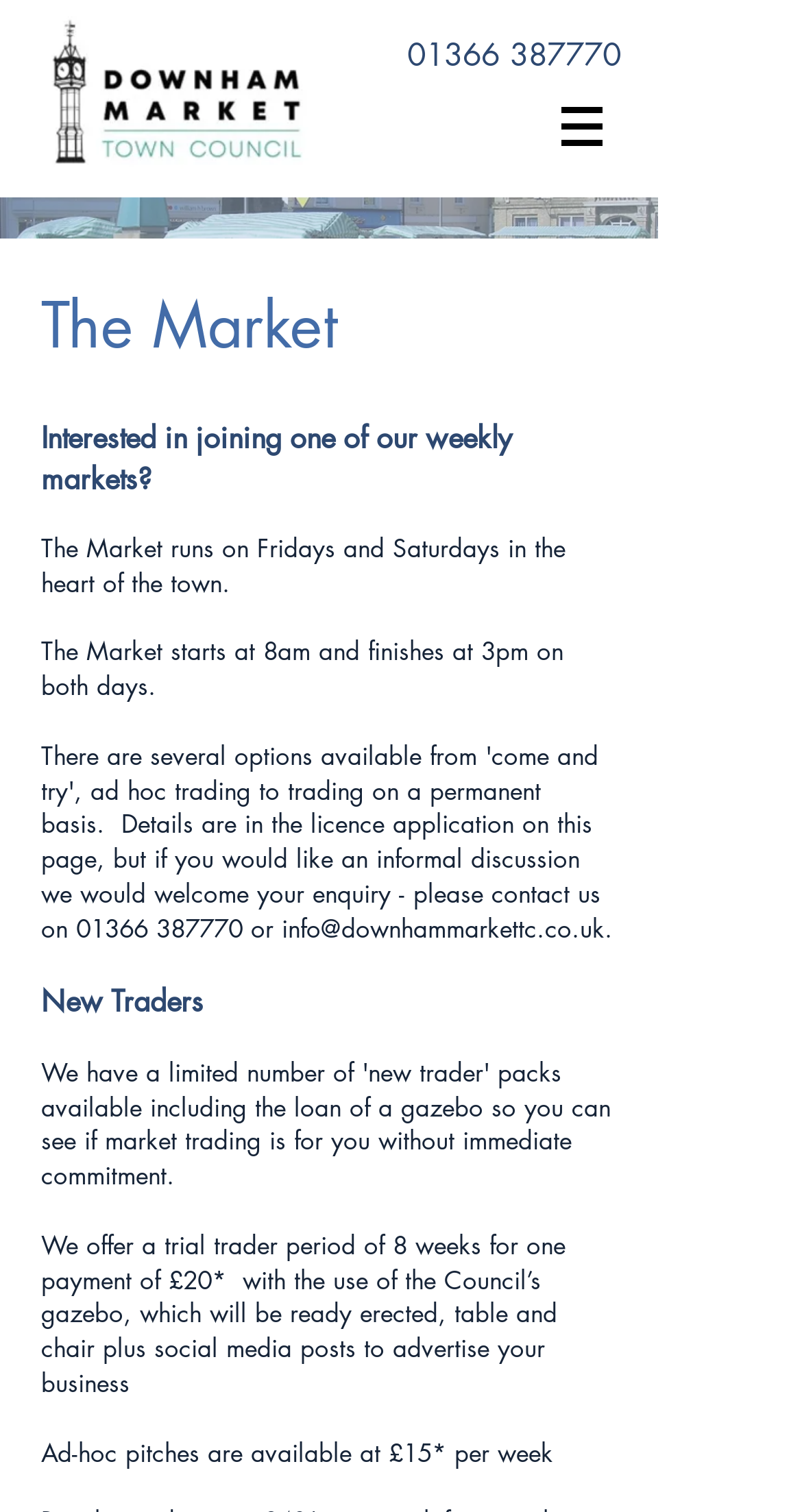Find the bounding box of the element with the following description: "01366 387770". The coordinates must be four float numbers between 0 and 1, formatted as [left, top, right, bottom].

[0.508, 0.023, 0.774, 0.049]